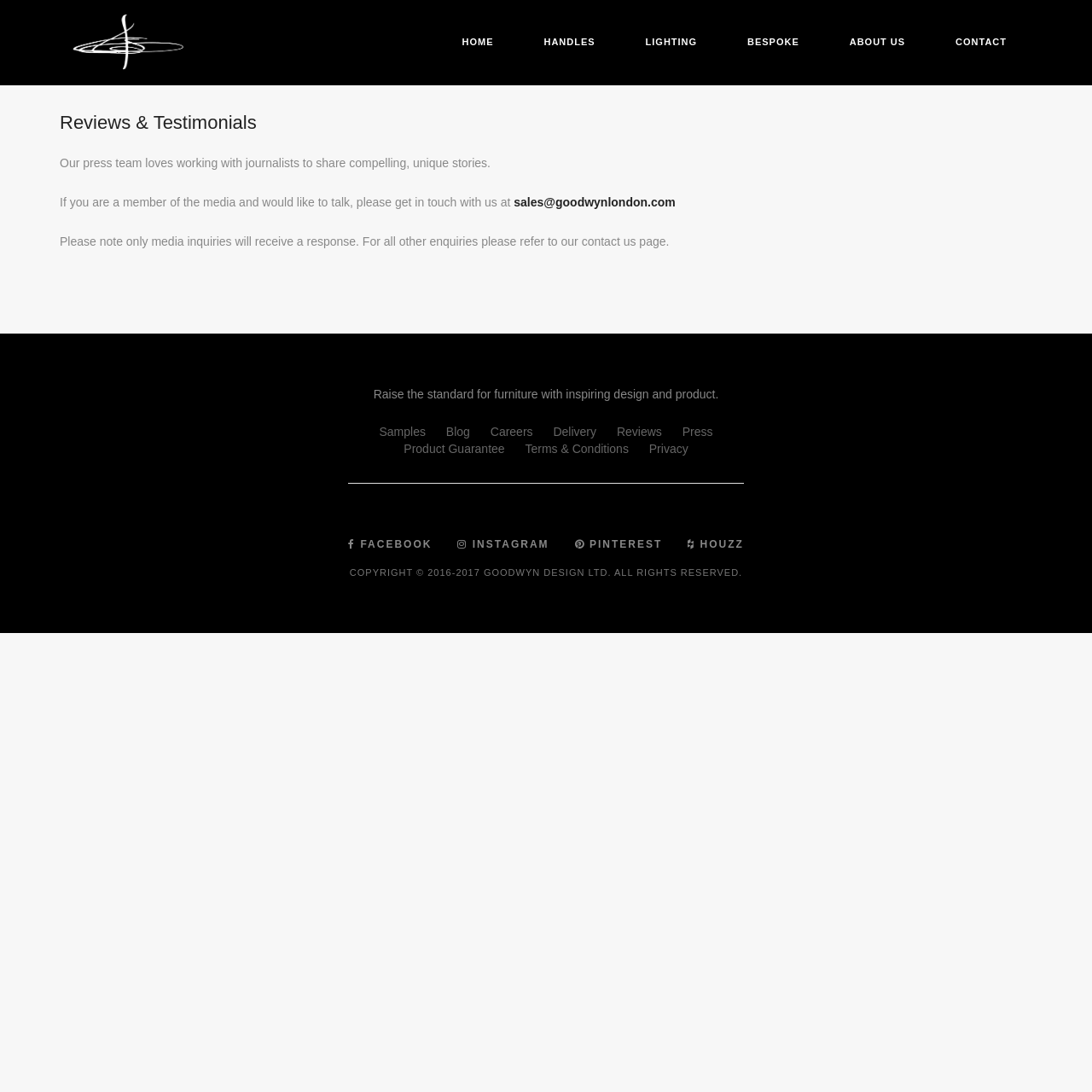Using the information in the image, give a comprehensive answer to the question: 
How many links are present in the top navigation menu?

I counted the number of links in the top navigation menu, which are HOME, HANDLES, LIGHTING, BESPOKE, ABOUT US, and CONTACT, and found that there are 6 links.